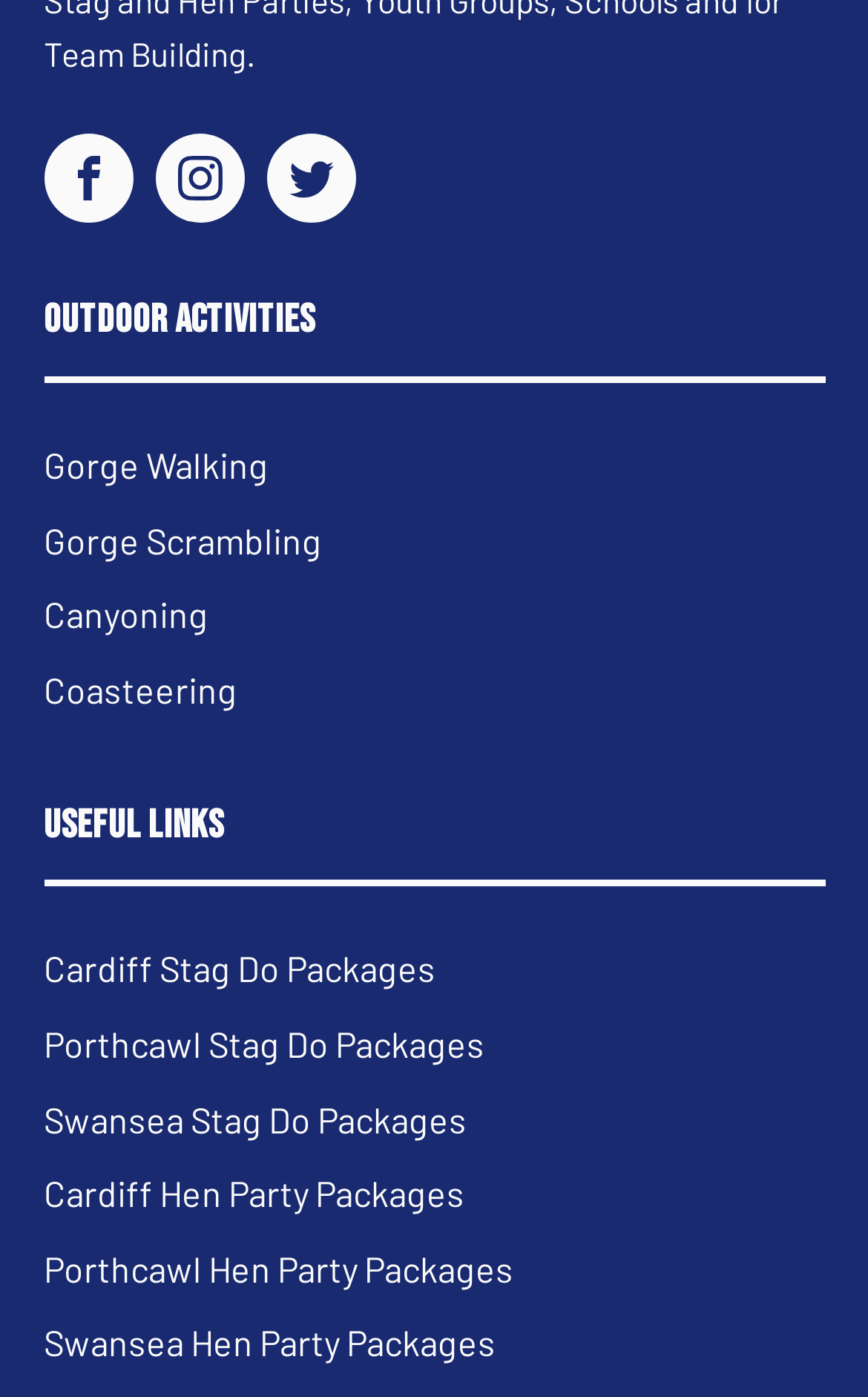Determine the bounding box coordinates of the clickable element necessary to fulfill the instruction: "Visit Twitter". Provide the coordinates as four float numbers within the 0 to 1 range, i.e., [left, top, right, bottom].

[0.306, 0.096, 0.409, 0.16]